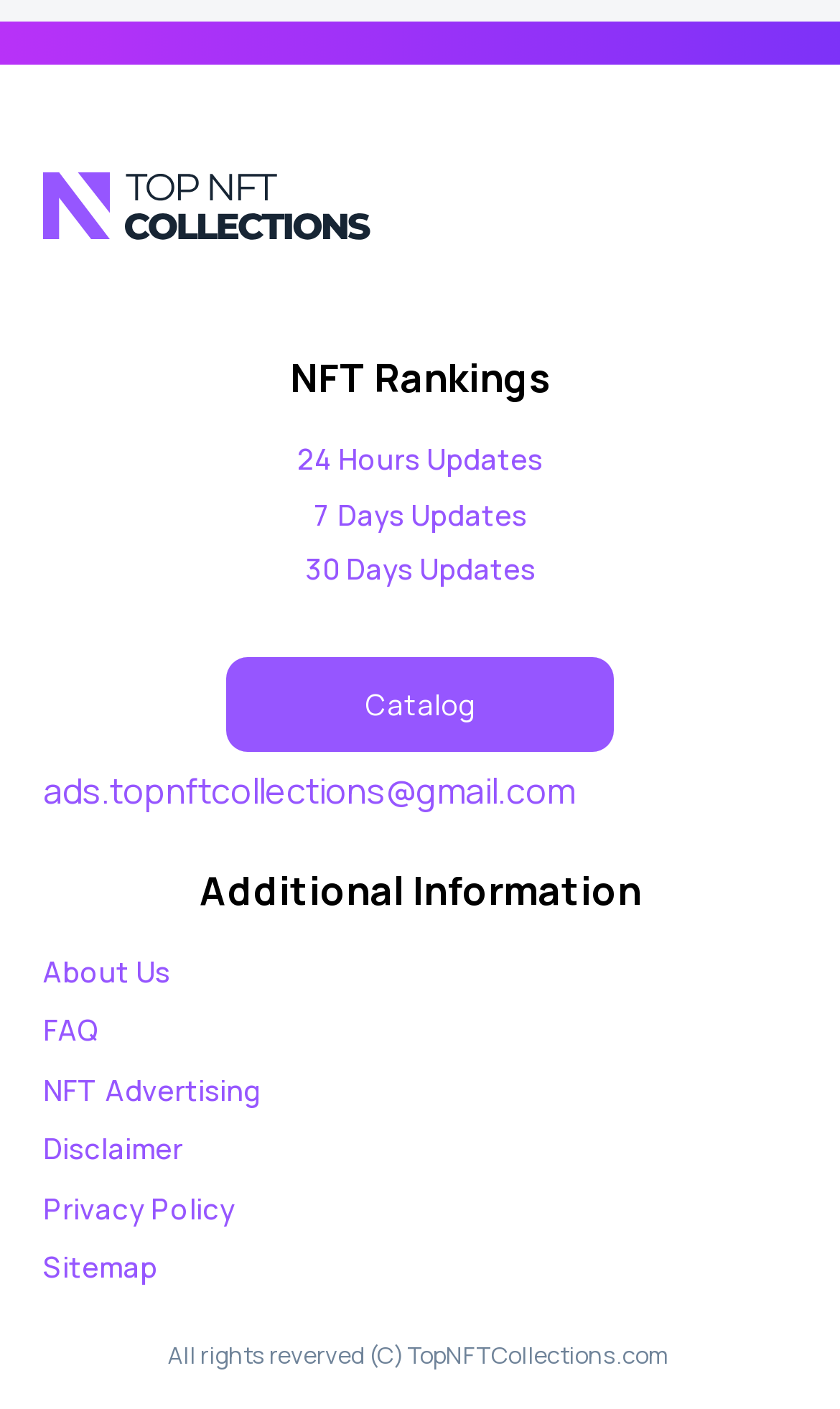From the screenshot, find the bounding box of the UI element matching this description: "NFT Advertising". Supply the bounding box coordinates in the form [left, top, right, bottom], each a float between 0 and 1.

[0.051, 0.759, 0.31, 0.787]